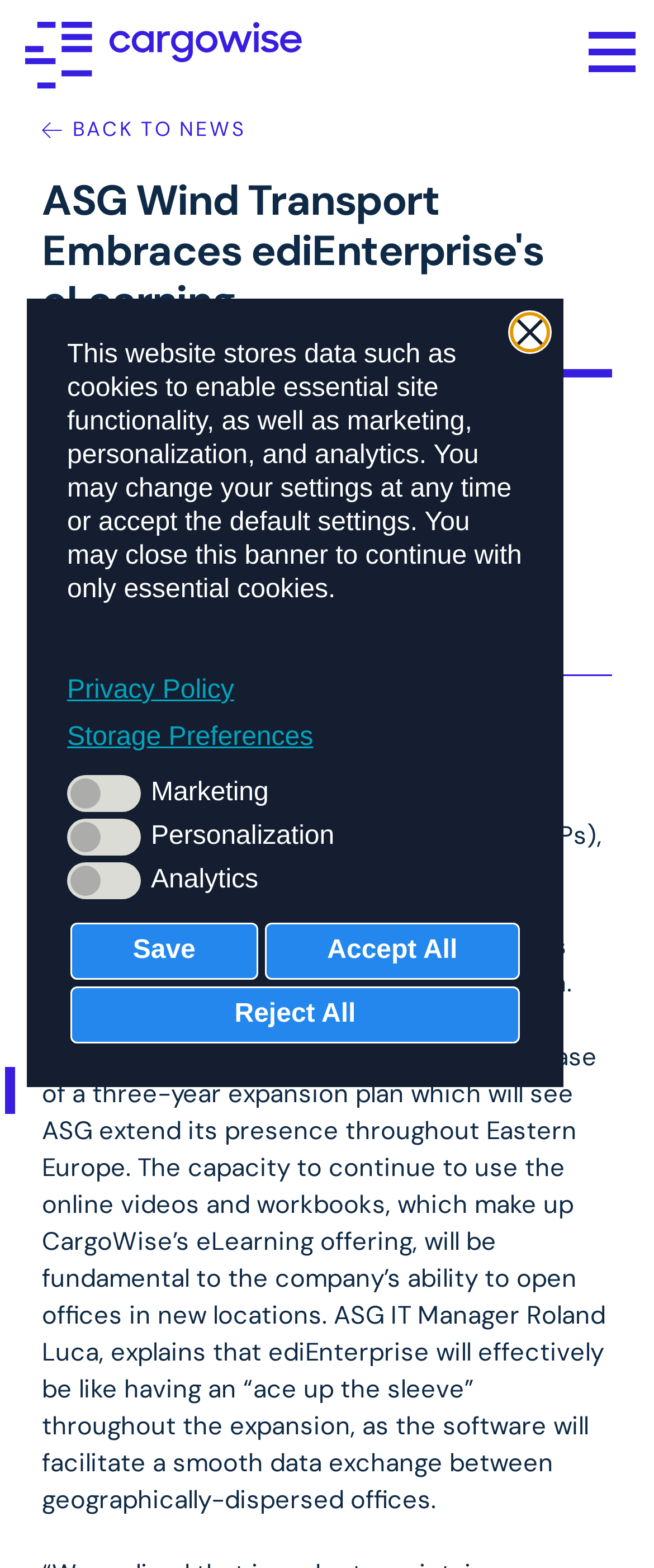Please find the bounding box coordinates for the clickable element needed to perform this instruction: "Contact us to discuss your needs".

None